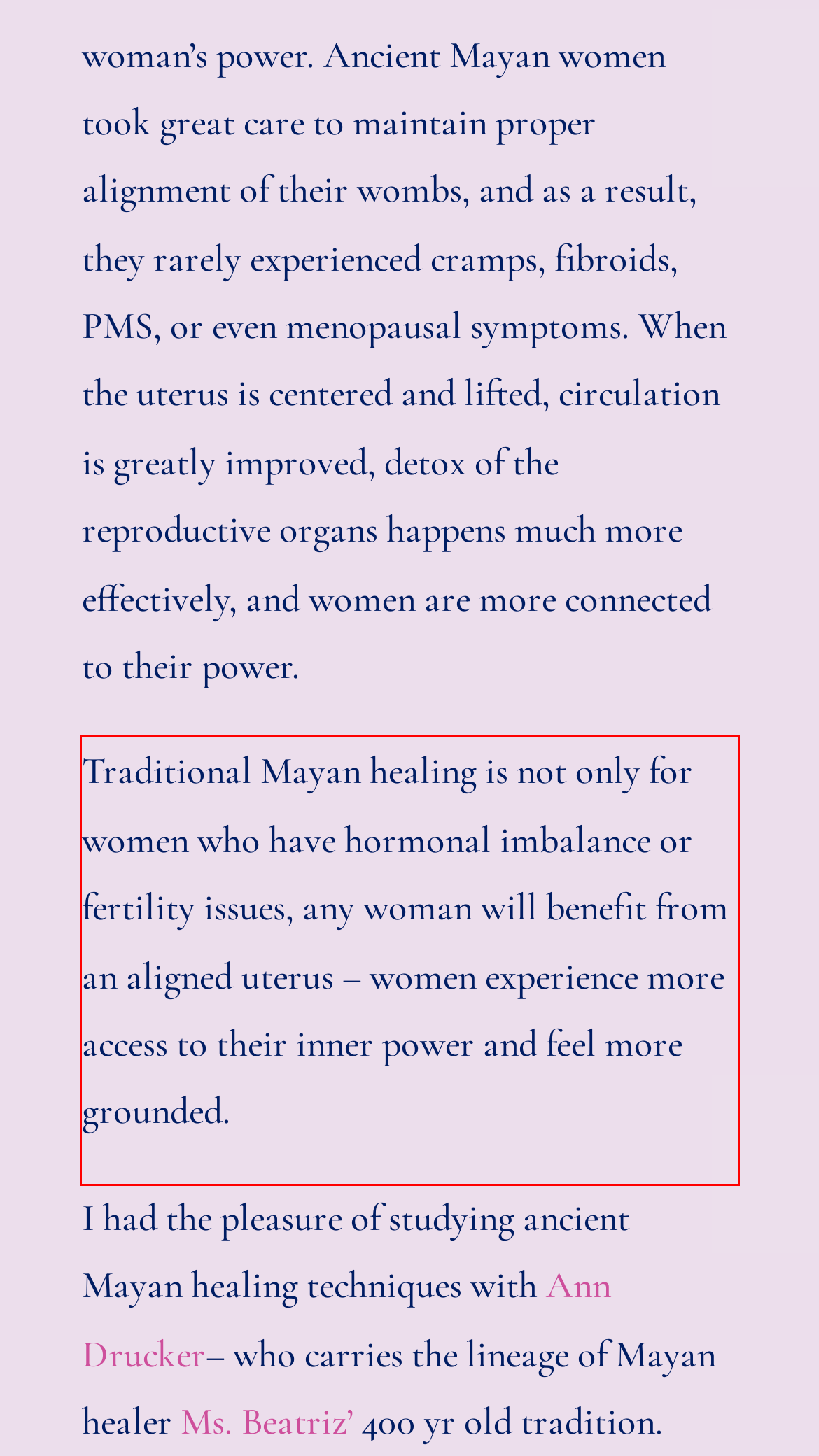Please identify and extract the text from the UI element that is surrounded by a red bounding box in the provided webpage screenshot.

Traditional Mayan healing is not only for women who have hormonal imbalance or fertility issues, any woman will benefit from an aligned uterus – women experience more access to their inner power and feel more grounded.